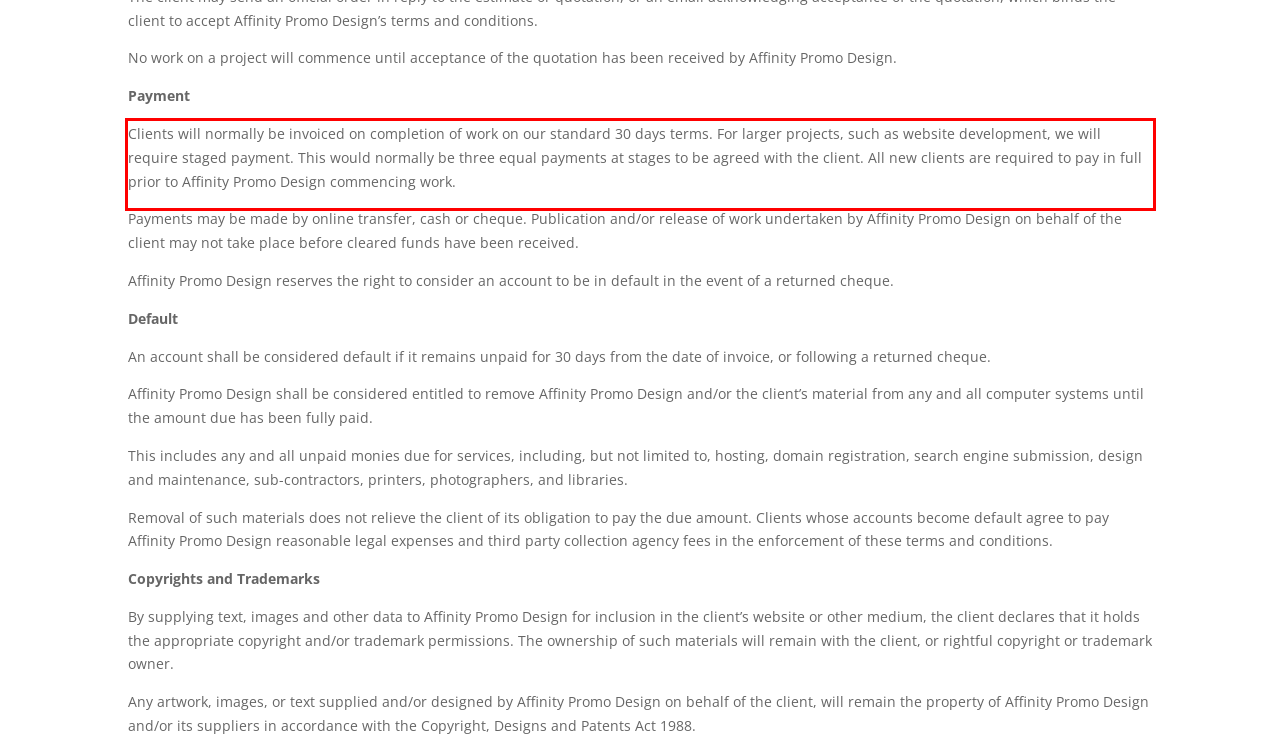You have a screenshot with a red rectangle around a UI element. Recognize and extract the text within this red bounding box using OCR.

Clients will normally be invoiced on completion of work on our standard 30 days terms. For larger projects, such as website development, we will require staged payment. This would normally be three equal payments at stages to be agreed with the client. All new clients are required to pay in full prior to Affinity Promo Design commencing work.